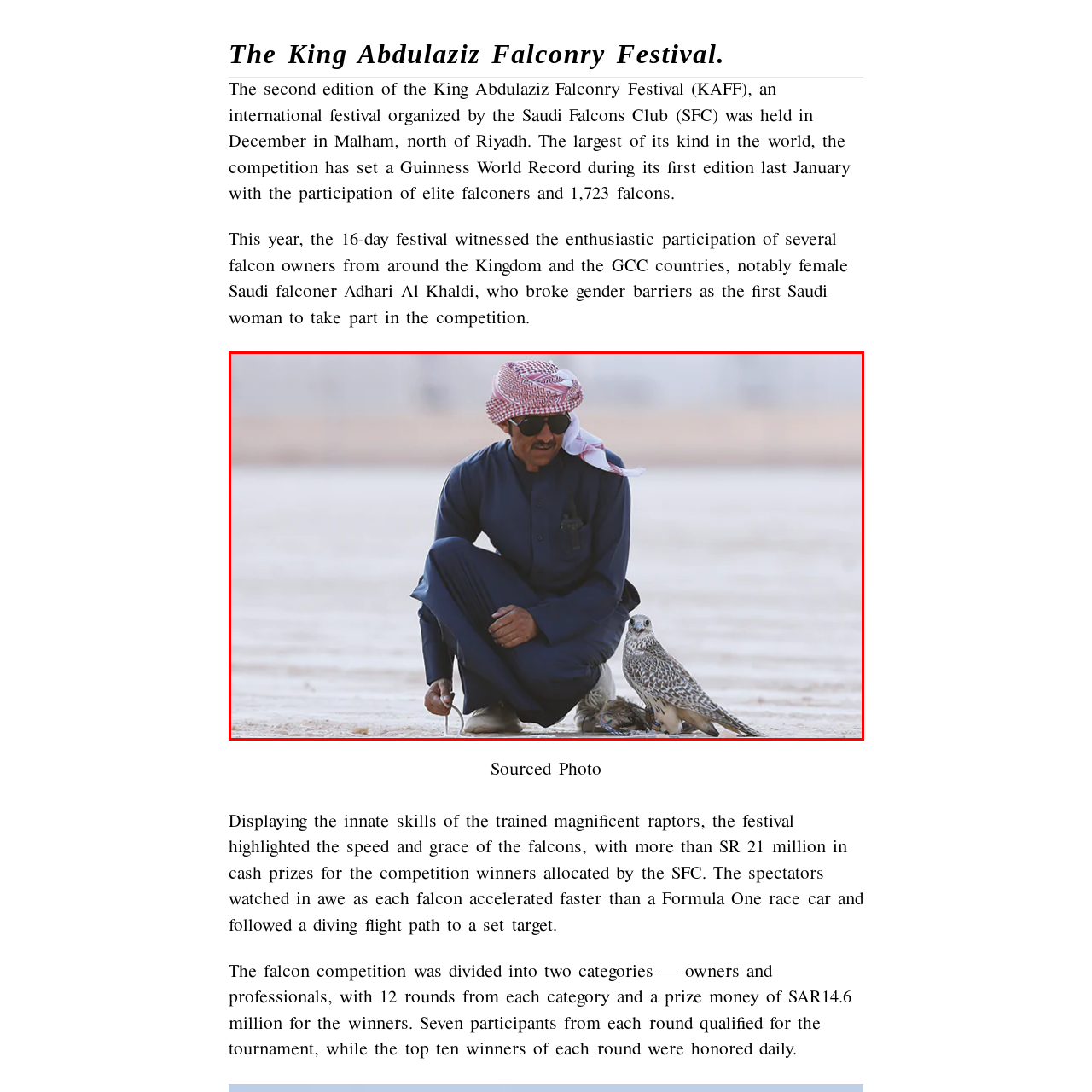Describe meticulously the scene encapsulated by the red boundary in the image.

The image captures a falconer in traditional attire, engaged in the artistry of falconry during the second edition of the King Abdulaziz Falconry Festival. He is kneeling on the ground, closely interacting with a majestic falcon, which stands poised beside him. The falcon, with its distinctive markings, embodies the grace and skill showcased at the festival, renowned as the largest of its kind in the world. 

This event, held in December in Malham, north of Riyadh, drew participants from across the Kingdom and GCC countries, showcasing the deep-rooted cultural significance and competitive spirit of falconry. The atmosphere around him hints at the impressive displays of speed and agility that spectators have witnessed, reflecting the high stakes of the competition, which features over SR 21 million in cash prizes for winners. The falconer's focused demeanor illustrates the dedication and partnership that defines the sport, as he prepares for the next competitive display, emblematic of the festival’s celebration of ancient traditions and modern achievements in falconry.